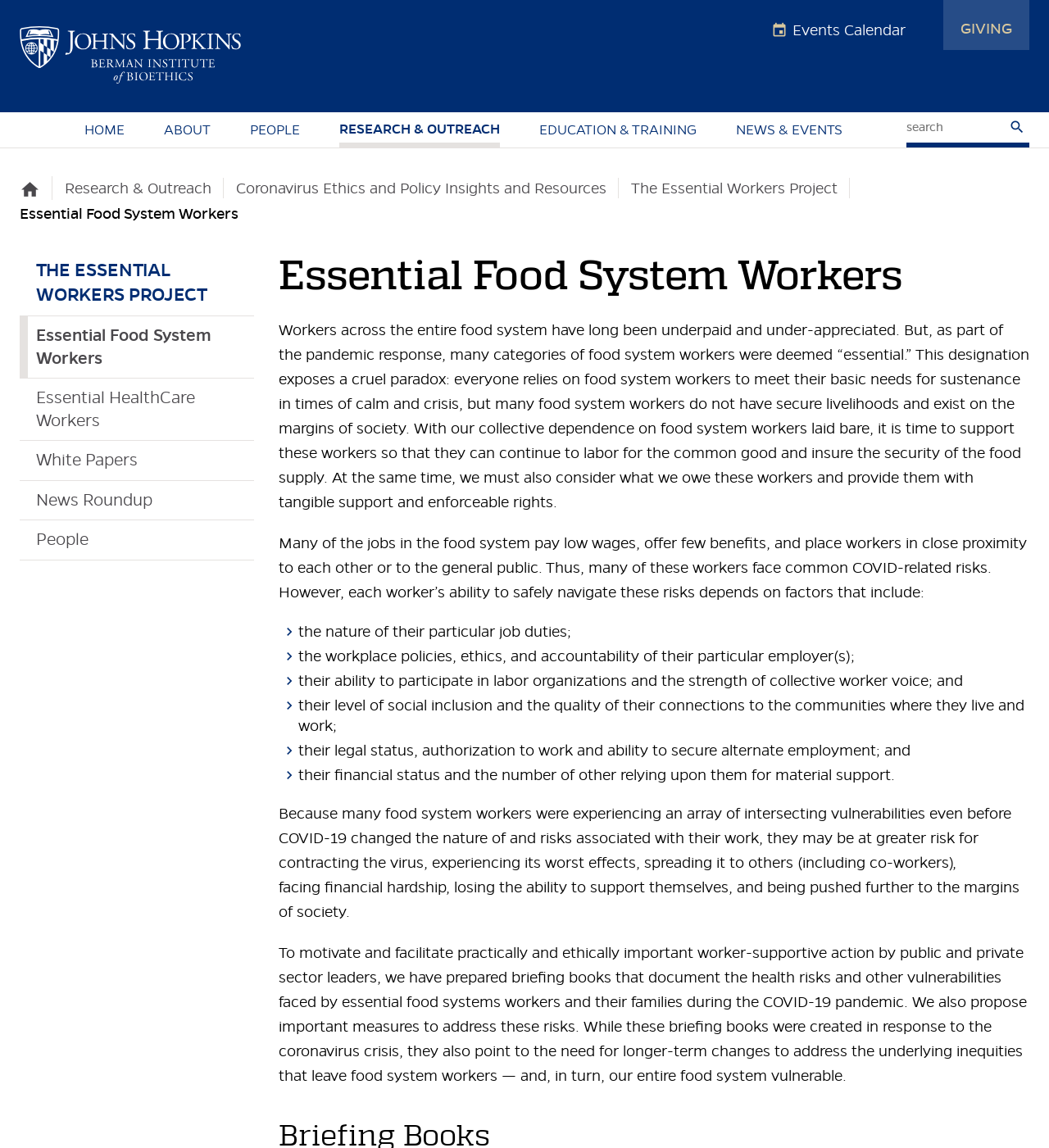Determine and generate the text content of the webpage's headline.

Essential Food System Workers